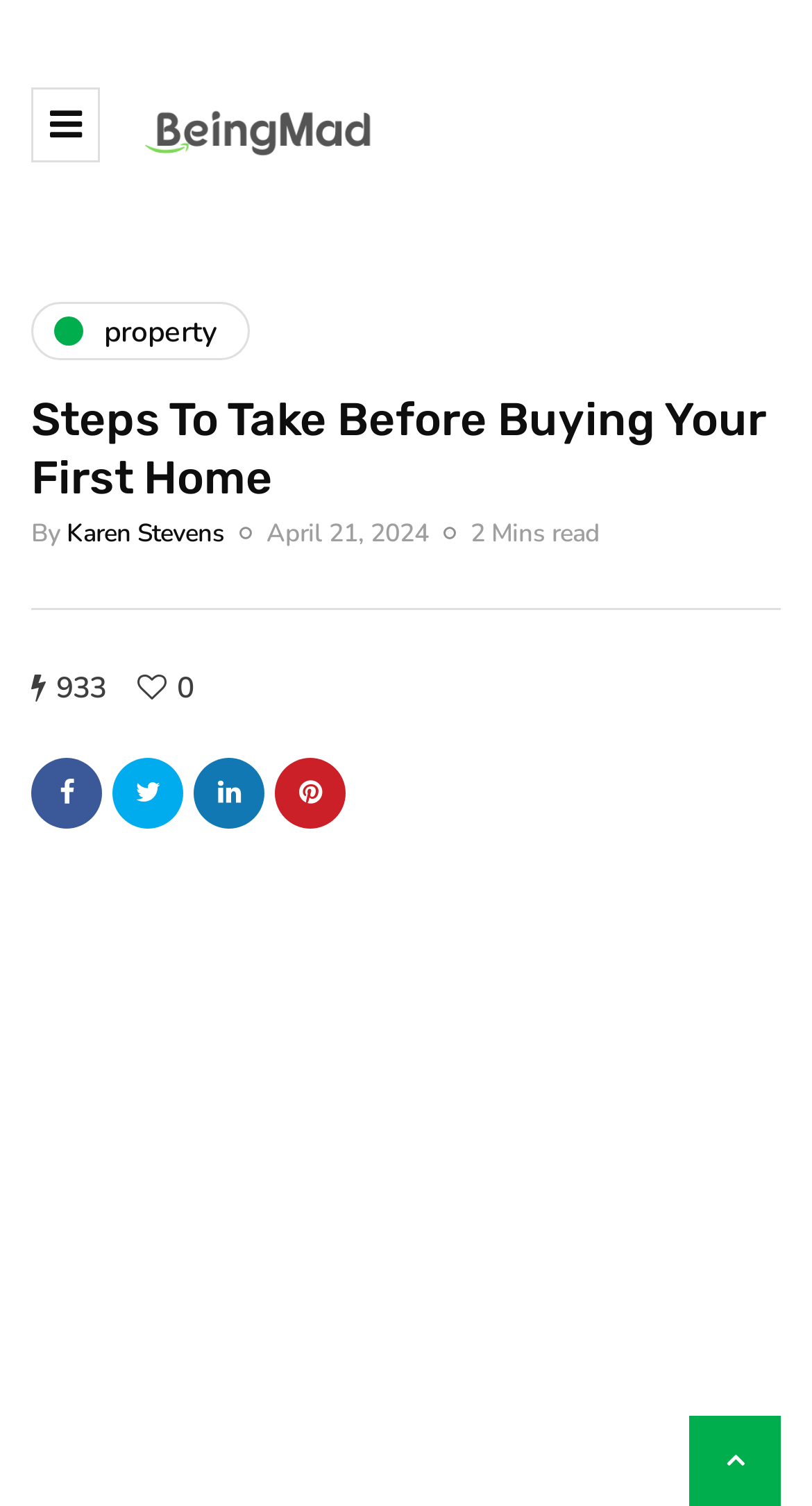Please find the bounding box for the following UI element description. Provide the coordinates in (top-left x, top-left y, bottom-right x, bottom-right y) format, with values between 0 and 1: title="Share with Facebook"

[0.038, 0.503, 0.126, 0.55]